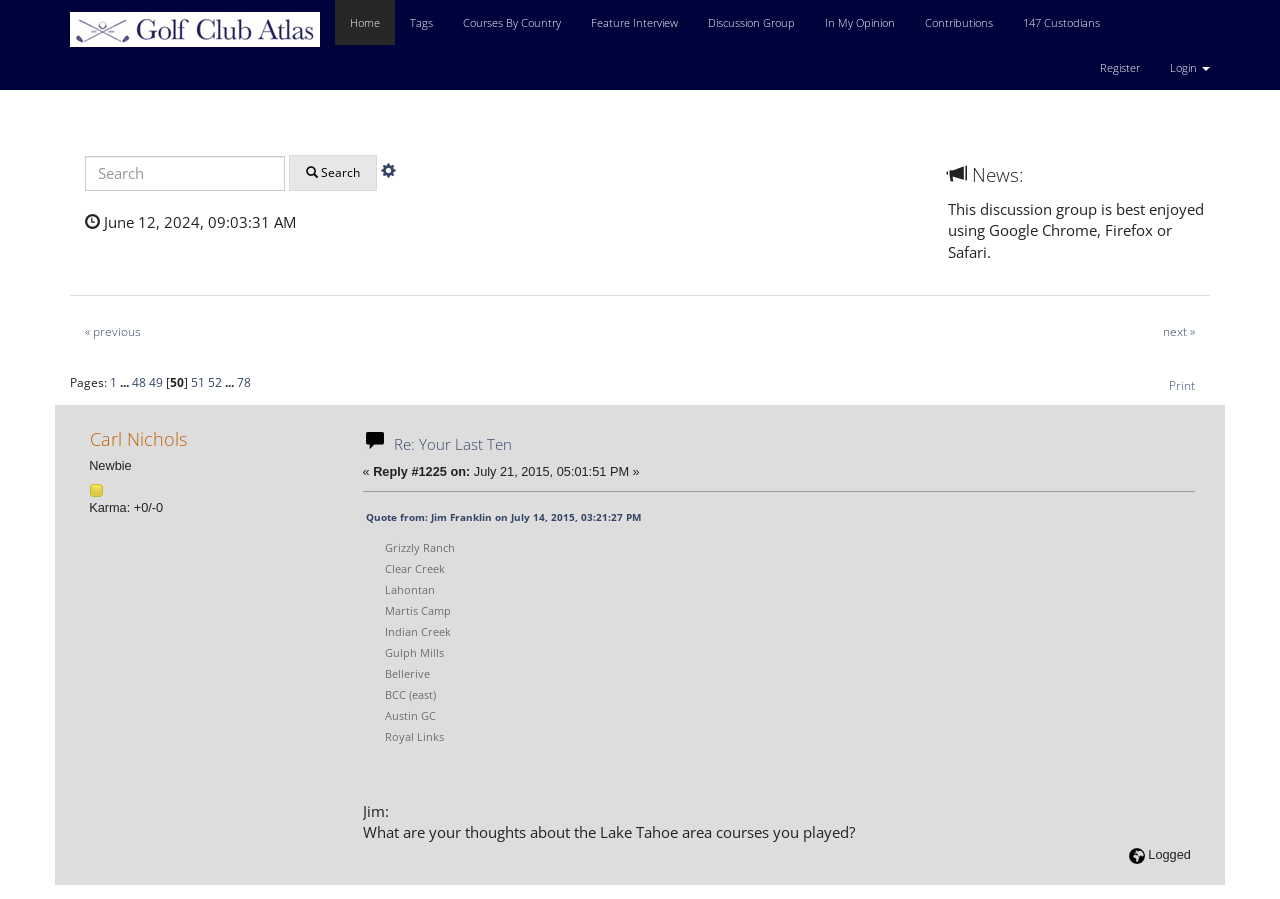Offer a detailed explanation of the webpage layout and contents.

The webpage is titled "Your Last Ten" and appears to be a discussion forum or online community. At the top, there is a navigation menu with links to "Golf Club Atlas", "Home", "Tags", "Courses By Country", "Feature Interview", "Discussion Group", "In My Opinion", "Contributions", "147 Custodians", "Register", and "Login". 

Below the navigation menu, there is a search bar with a textbox and a search button. To the right of the search bar, there is a link with a clock icon and a timestamp "June 12, 2024, 09:03:31 AM". 

The main content of the page is divided into two sections. The left section has a heading "News:" and a message advising users to use Google Chrome, Firefox, or Safari for the best experience. Below this message, there are navigation links to previous and next pages, as well as a link to print the page. 

The right section appears to be a discussion thread. It starts with a heading "Carl Nichols" and some information about the user, including their title "Newbie", karma score, and a star icon. 

Below this, there is a heading "Re: Your Last Ten" with a link to reply to the post. The post itself is a quote from another user, Jim Franklin, and lists several golf courses, including Grizzly Ranch, Clear Creek, and Lahontan. 

The post is followed by a response from another user, asking Jim for his thoughts about the Lake Tahoe area courses he played. At the bottom of the page, there is a message indicating that the user is logged in.